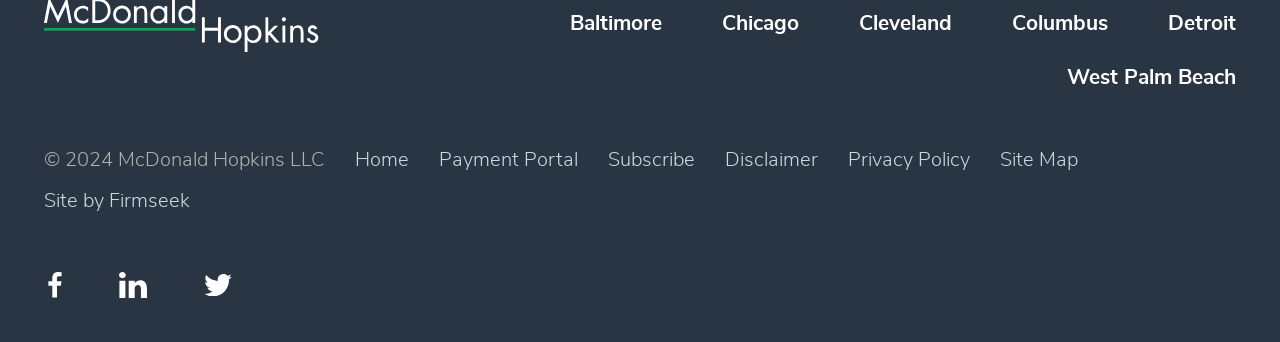Identify the bounding box coordinates of the area that should be clicked in order to complete the given instruction: "Go to Payment Portal". The bounding box coordinates should be four float numbers between 0 and 1, i.e., [left, top, right, bottom].

[0.343, 0.439, 0.452, 0.498]